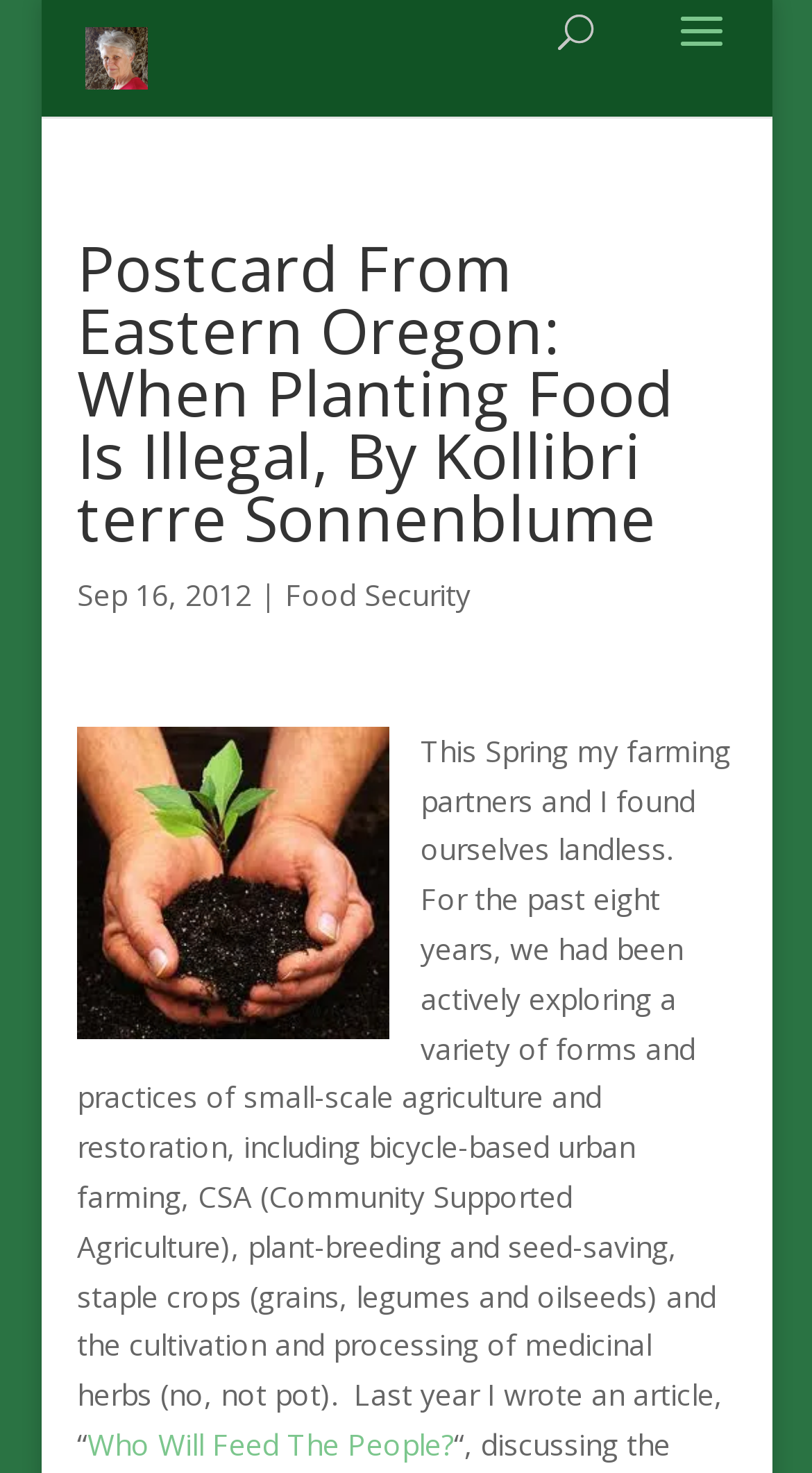Produce a meticulous description of the webpage.

The webpage is an article titled "Postcard From Eastern Oregon: When Planting Food Is Illegal, By Kollibri terre Sonnenblume | Carolyn Baker". At the top, there is a link to "Carolyn Baker" accompanied by an image, positioned near the top left corner of the page. 

Below the title, there is a search bar spanning almost the entire width of the page. Underneath the search bar, the article's title is repeated as a heading, followed by the date "Sep 16, 2012" and a category label "Food Security" which is a link. 

To the right of the date and category label, there is a vertical line separator. Below the title and date, there is a large image taking up a significant portion of the page. 

The main article text begins below the image, describing the author's experience with small-scale agriculture and restoration. The text is divided into paragraphs, with a link to another article titled "Who Will Feed The People?" at the very bottom of the page.